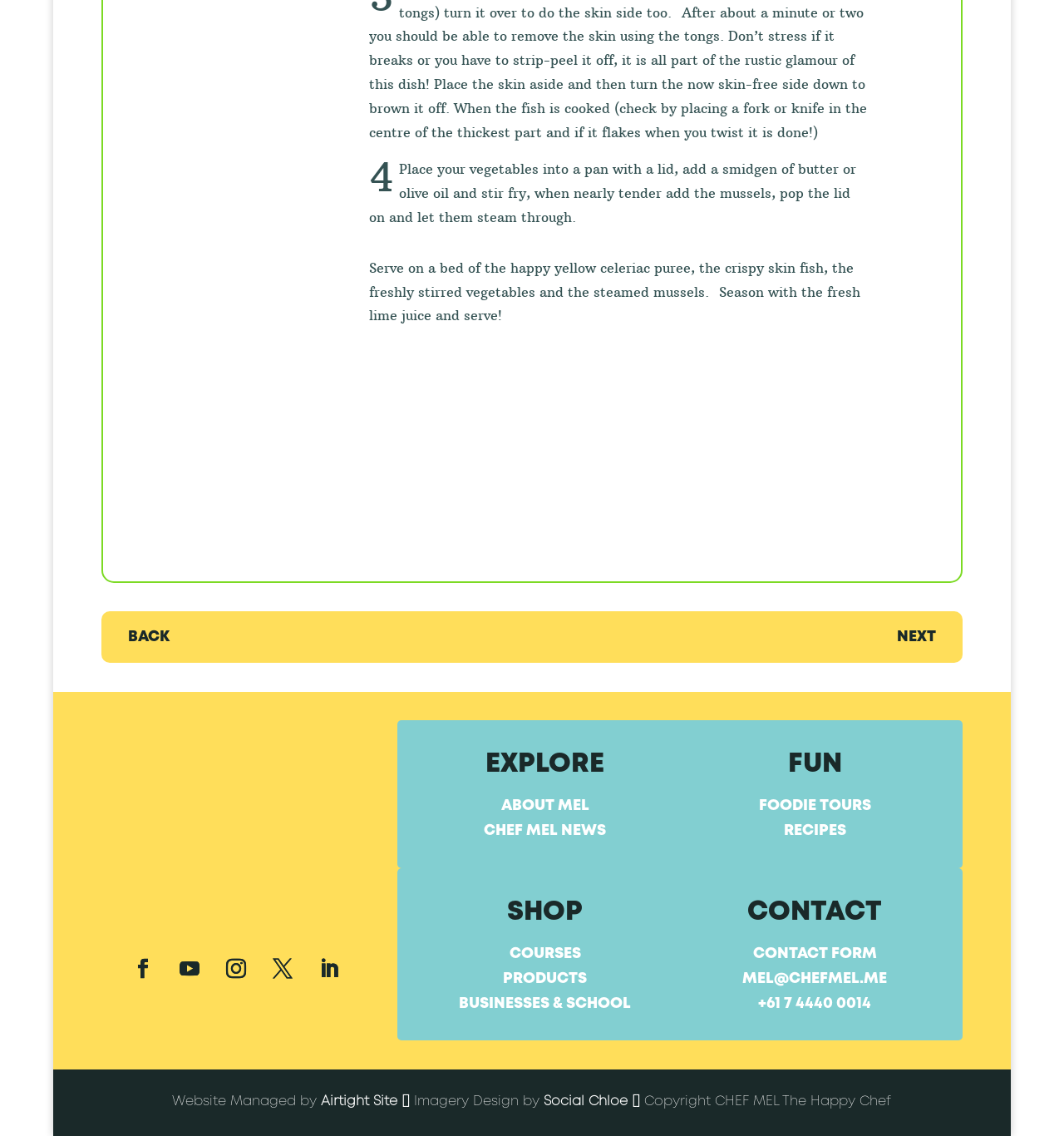Predict the bounding box coordinates of the UI element that matches this description: "Airtight Site []". The coordinates should be in the format [left, top, right, bottom] with each value between 0 and 1.

[0.302, 0.964, 0.386, 0.975]